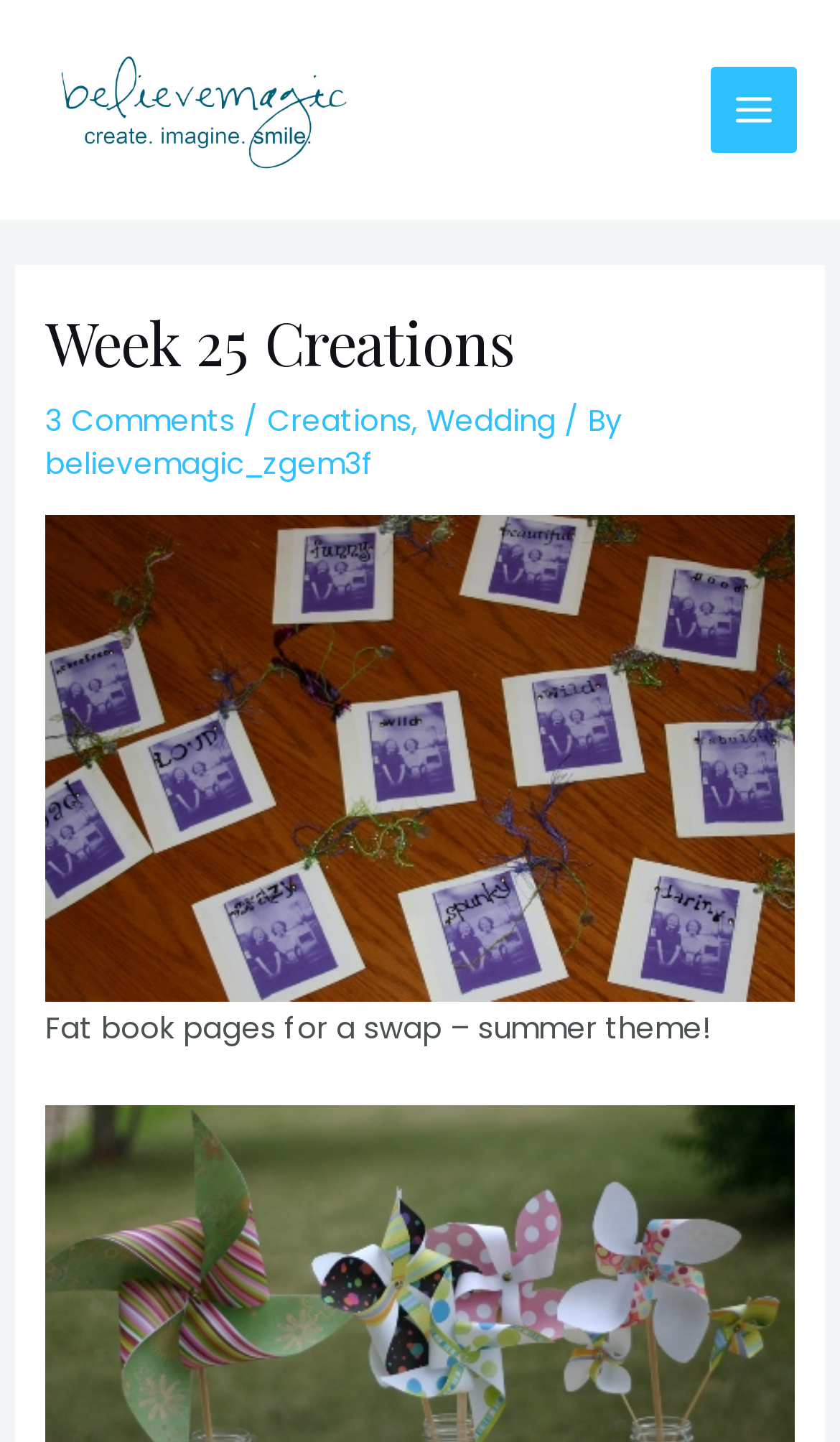Identify and provide the title of the webpage.

Week 25 Creations